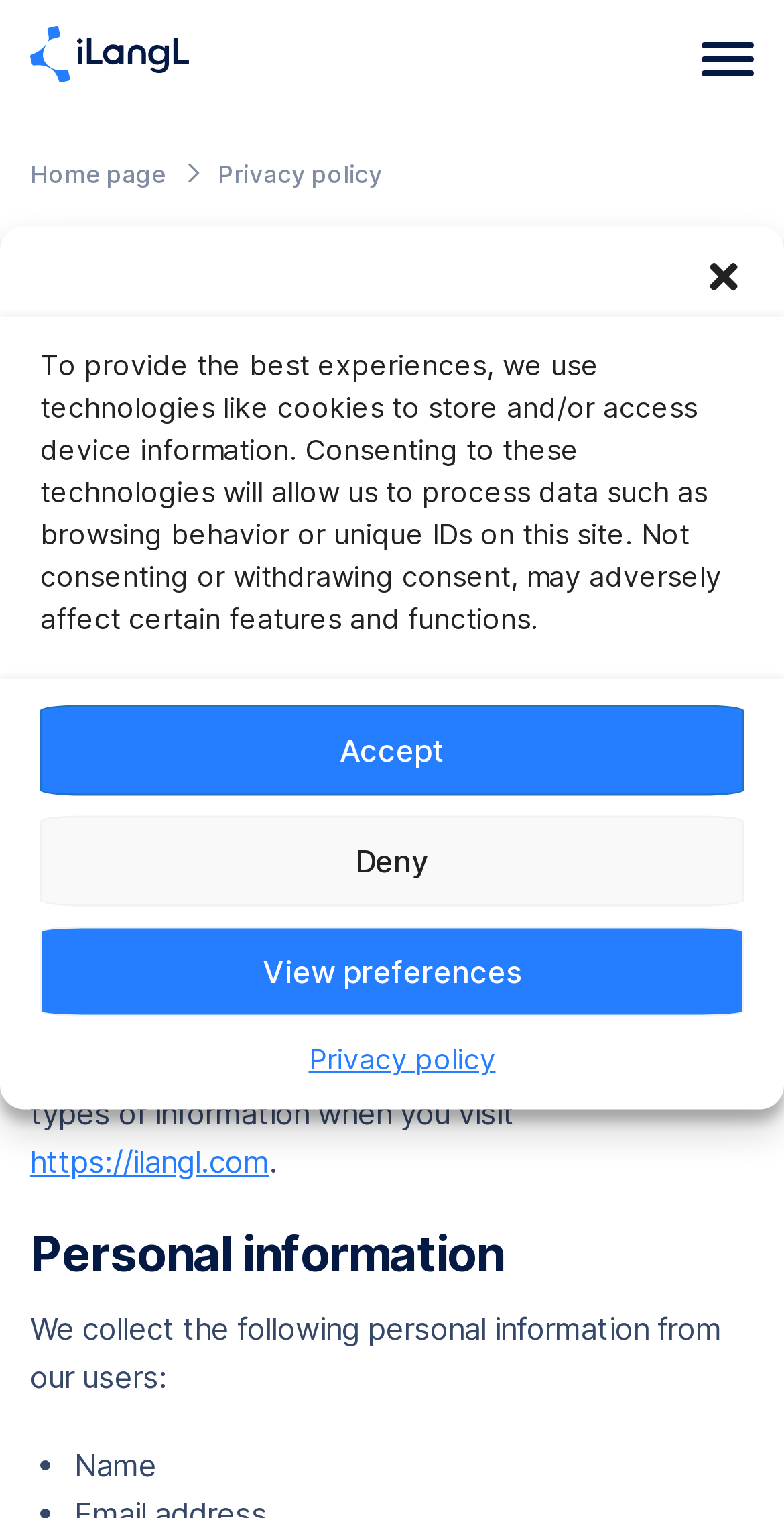Reply to the question with a single word or phrase:
What is one type of personal information collected by the site?

Name